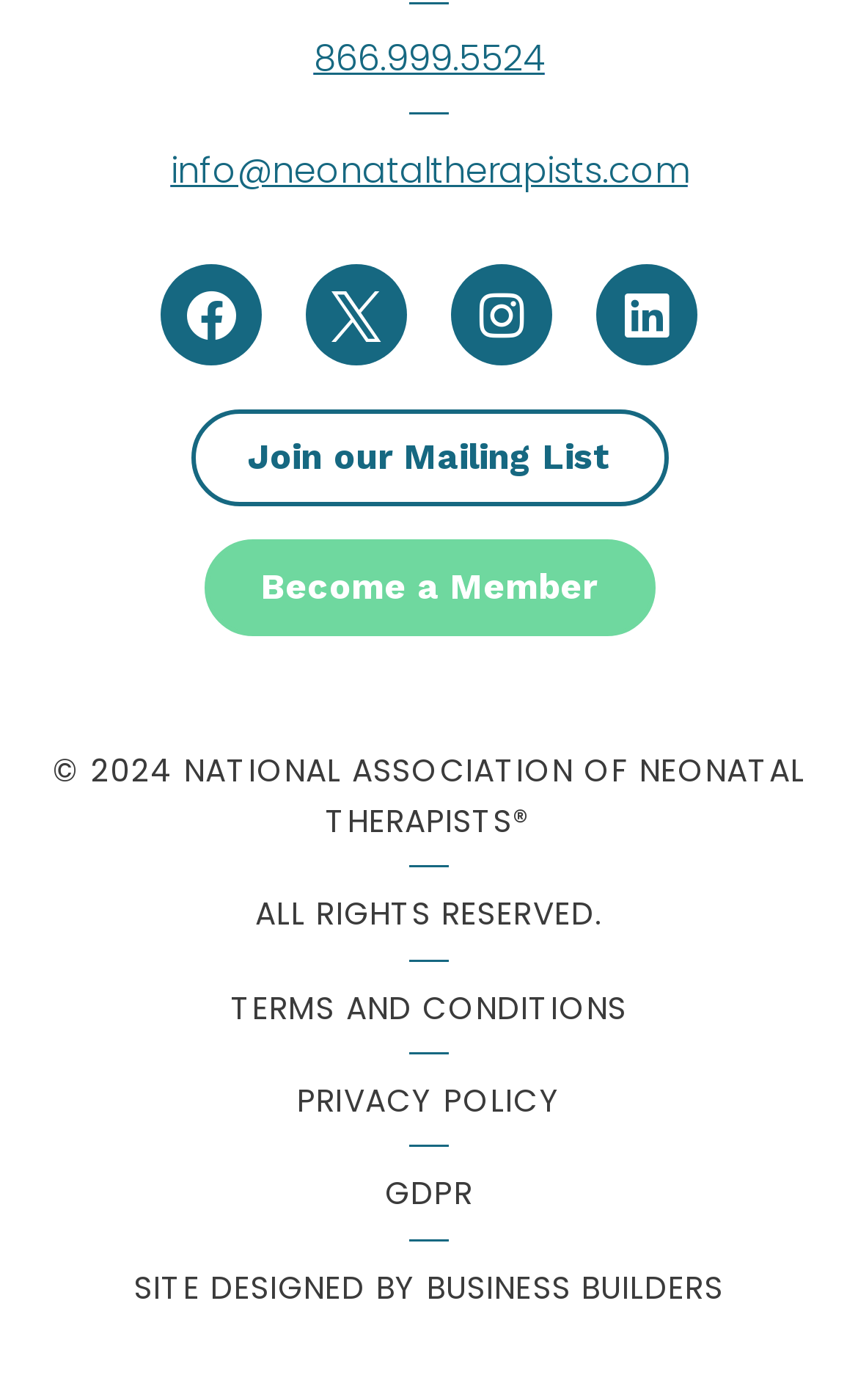Provide the bounding box coordinates of the area you need to click to execute the following instruction: "Call the phone number".

[0.051, 0.022, 0.949, 0.063]